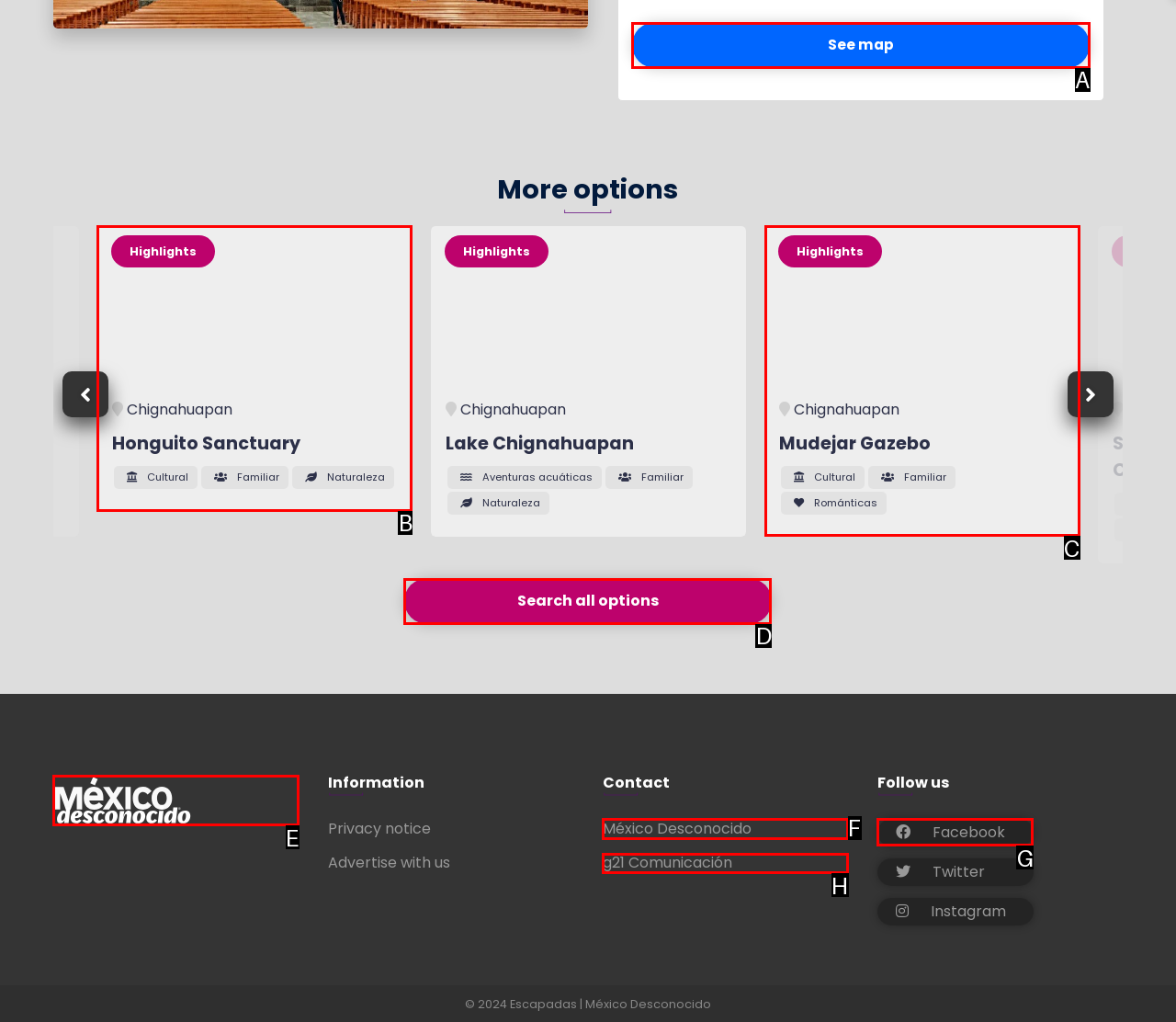Tell me the letter of the UI element to click in order to accomplish the following task: Click Mudejar Gazebo
Answer with the letter of the chosen option from the given choices directly.

C